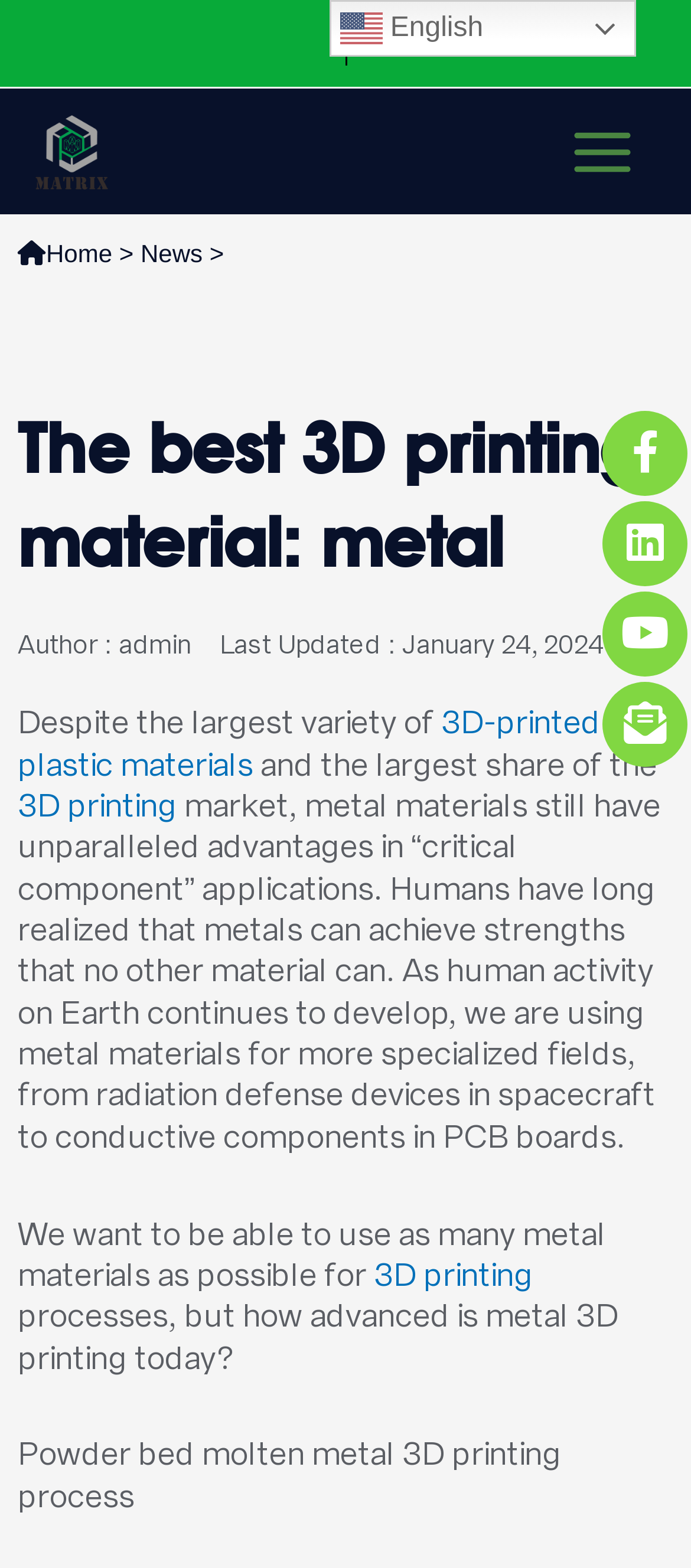Highlight the bounding box coordinates of the element you need to click to perform the following instruction: "Check the Twitter link."

None